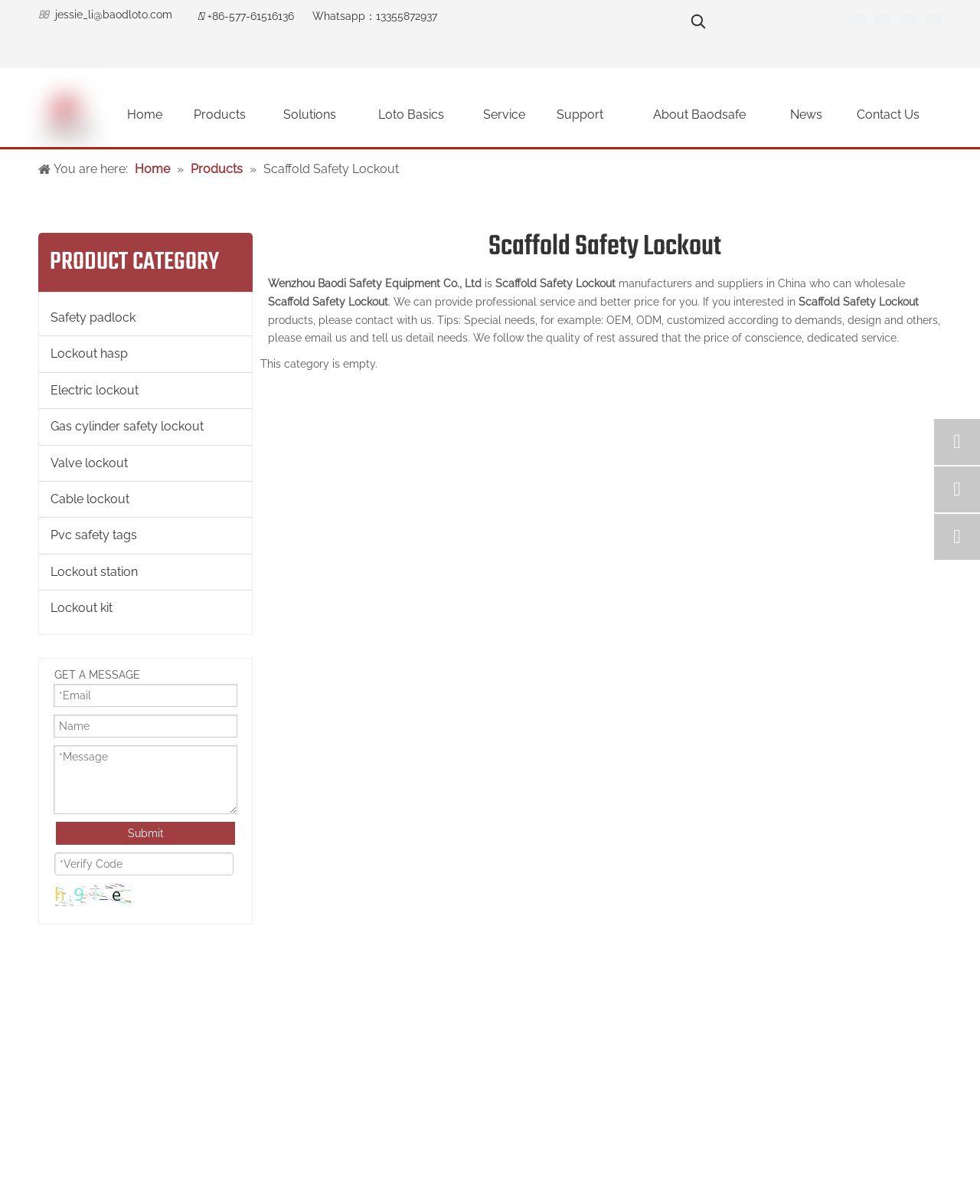Create an elaborate caption for the webpage.

This webpage is about Wenzhou Baodi Safety Equipment Co., Ltd, a Chinese manufacturer and supplier of Scaffold Safety Lockout products. At the top of the page, there is a navigation menu with links to "Home", "Products", "Solutions", "Loto Basics", "Service", "Support", "About Baodsafe", "News", and "Contact Us". Below the navigation menu, there is a section with the company's contact information, including email, phone number, and WhatsApp number.

On the left side of the page, there is a list of product categories, including "Safety padlock", "Lockout hasp", "Electric lockout", and others. Each category is a link that likely leads to a page with more information about the product.

In the main content area, there is a heading that reads "Scaffold Safety Lockout" and a brief introduction to the company, stating that they are manufacturers and suppliers in China who can wholesale Scaffold Safety Lockout products. The company claims to provide professional service and better prices for customers.

Below the introduction, there is a section with a form that allows customers to send a message to the company. The form includes fields for email, name, and message, as well as a "Submit" button.

On the right side of the page, there are several links to other pages, including "Hot Keywords" and a list of numbers. There are also several images scattered throughout the page, including a logo and some icons.

At the bottom of the page, there is a section with a heading that reads "PRODUCT CATEGORY" and a list of links to different product categories. Below that, there is a section with a heading that reads "Scaffold Safety Lockout" and a brief introduction to the product. However, the section is empty, with a message that reads "This category is empty."